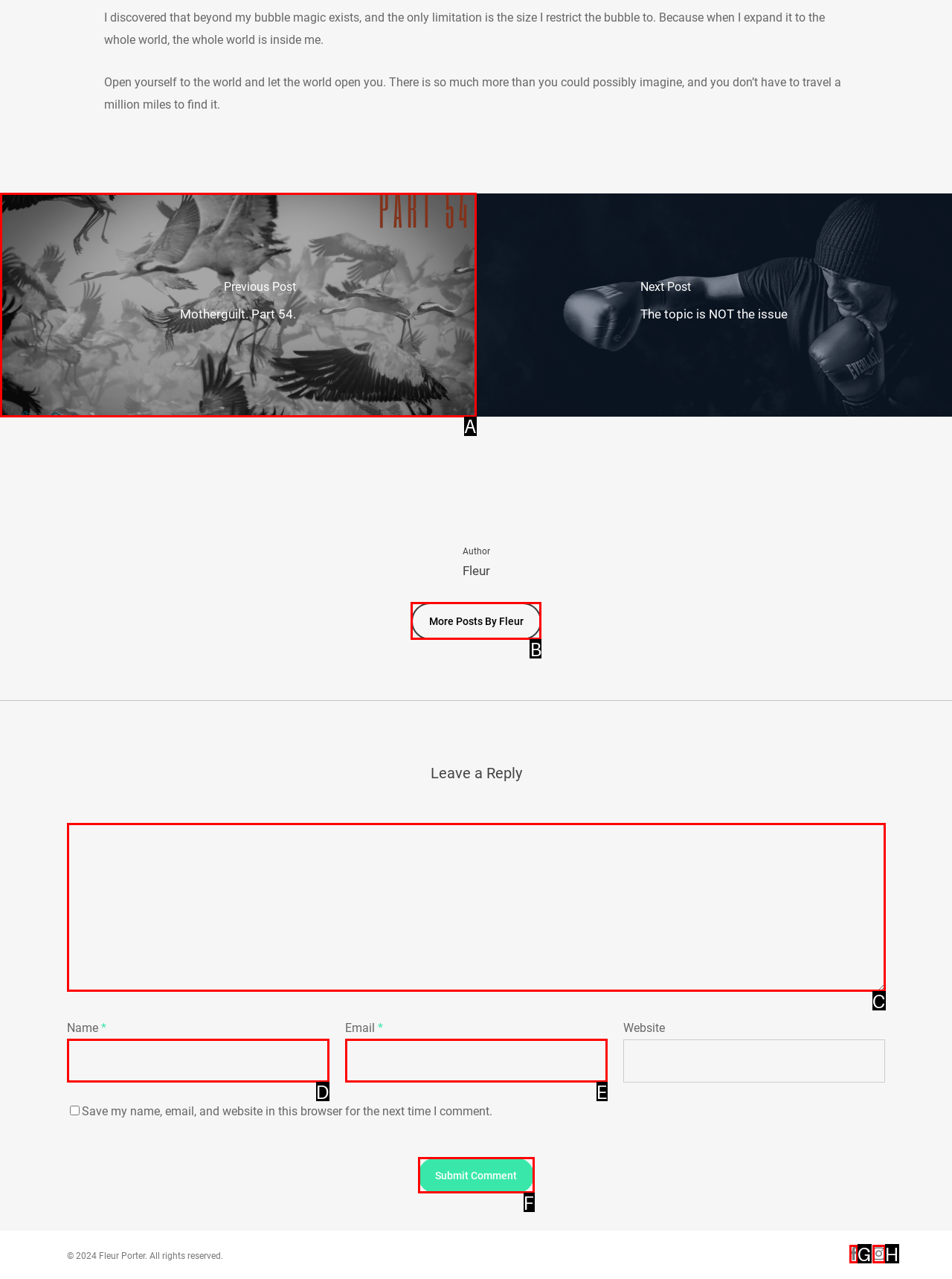Determine the letter of the element to click to accomplish this task: Click on the previous post. Respond with the letter.

A